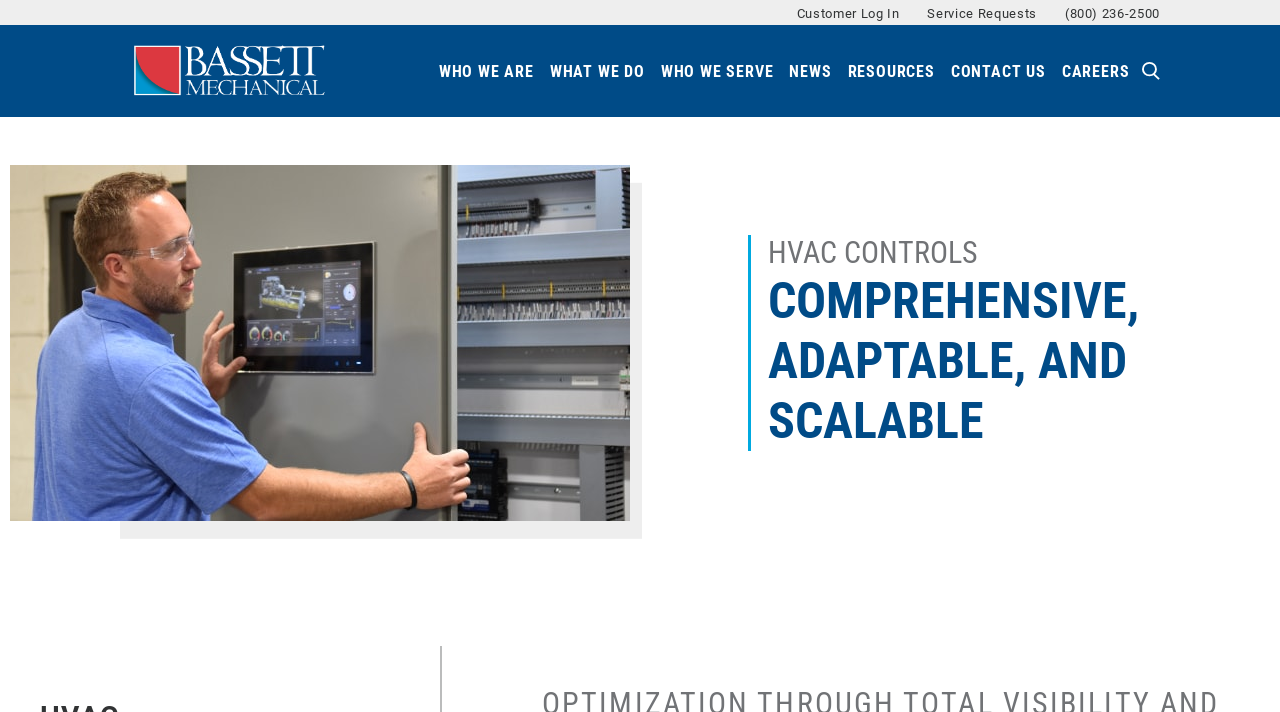Pinpoint the bounding box coordinates of the clickable element needed to complete the instruction: "Visit the X41 Github page". The coordinates should be provided as four float numbers between 0 and 1: [left, top, right, bottom].

None